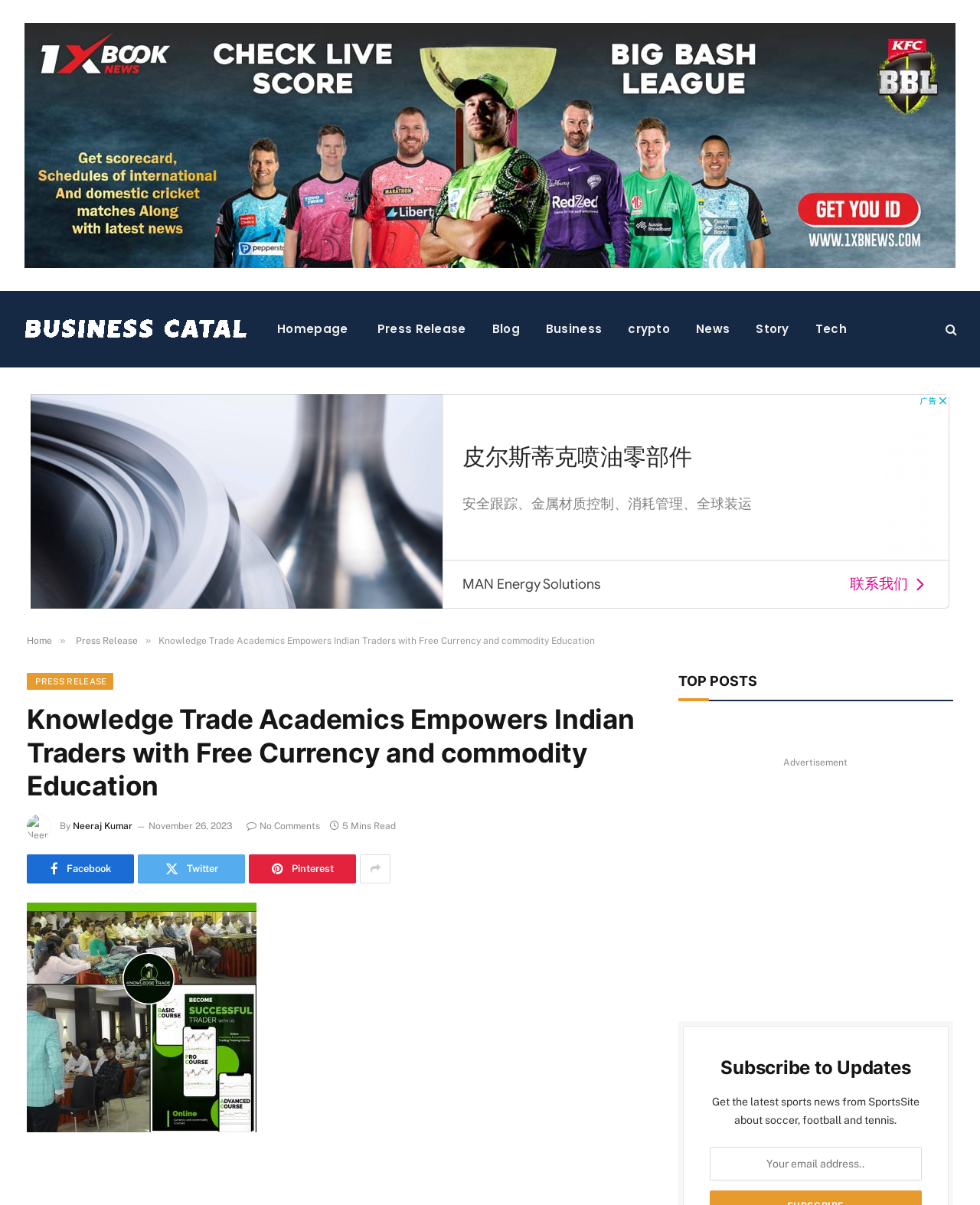Find the bounding box coordinates of the area that needs to be clicked in order to achieve the following instruction: "Click on the 'Blog' link". The coordinates should be specified as four float numbers between 0 and 1, i.e., [left, top, right, bottom].

[0.489, 0.241, 0.544, 0.305]